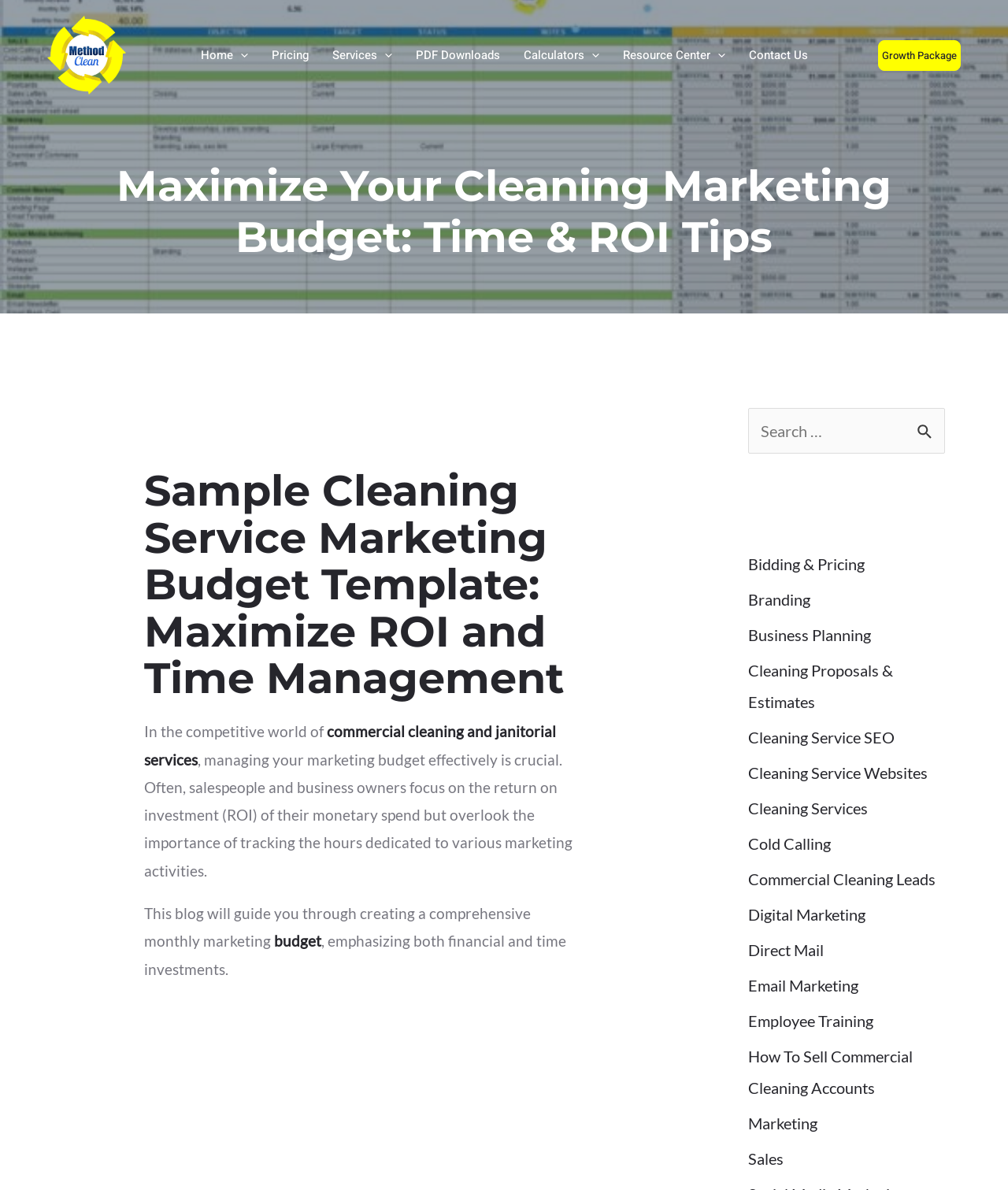Please find the bounding box coordinates of the element that you should click to achieve the following instruction: "Search for something". The coordinates should be presented as four float numbers between 0 and 1: [left, top, right, bottom].

[0.742, 0.343, 0.938, 0.381]